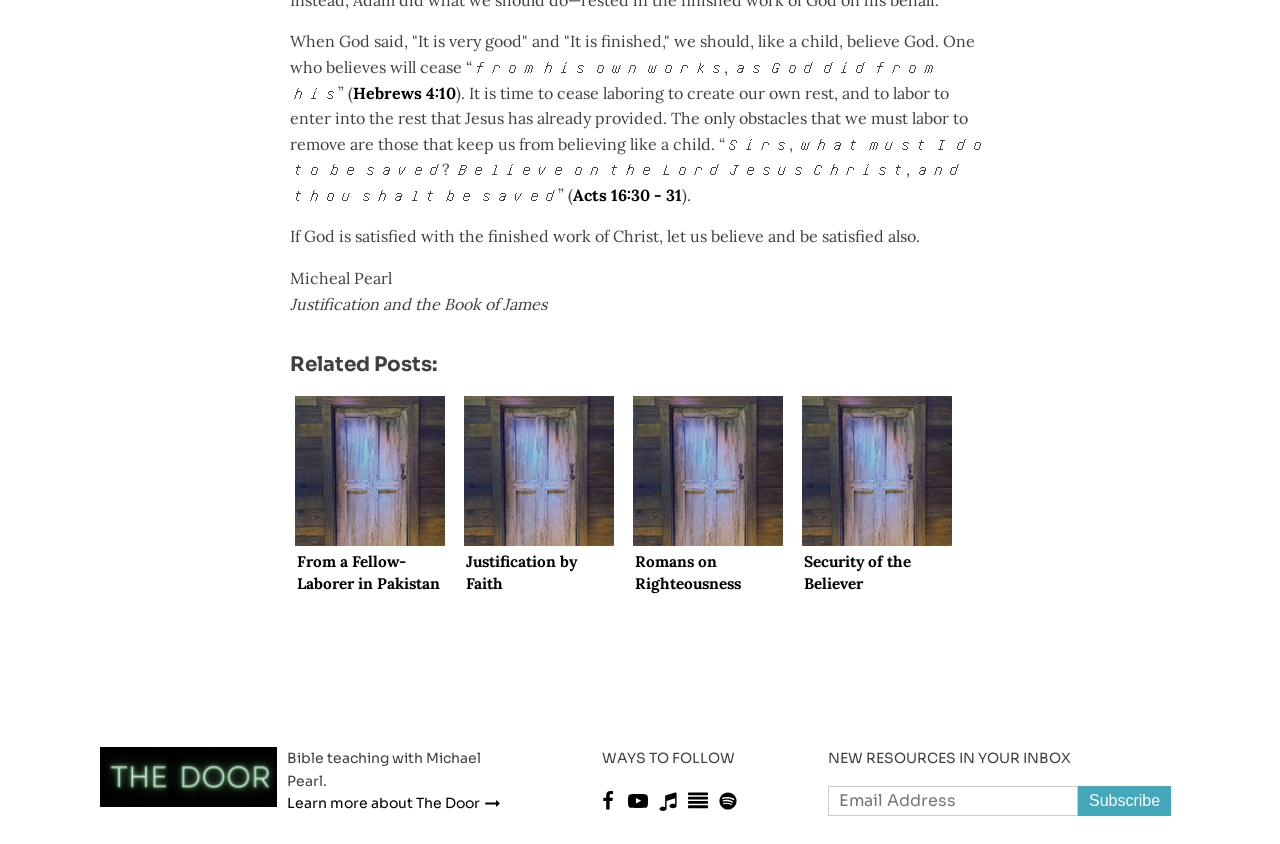Identify the bounding box coordinates for the UI element described as: "Learn more about The Door". The coordinates should be provided as four floats between 0 and 1: [left, top, right, bottom].

[0.224, 0.938, 0.397, 0.965]